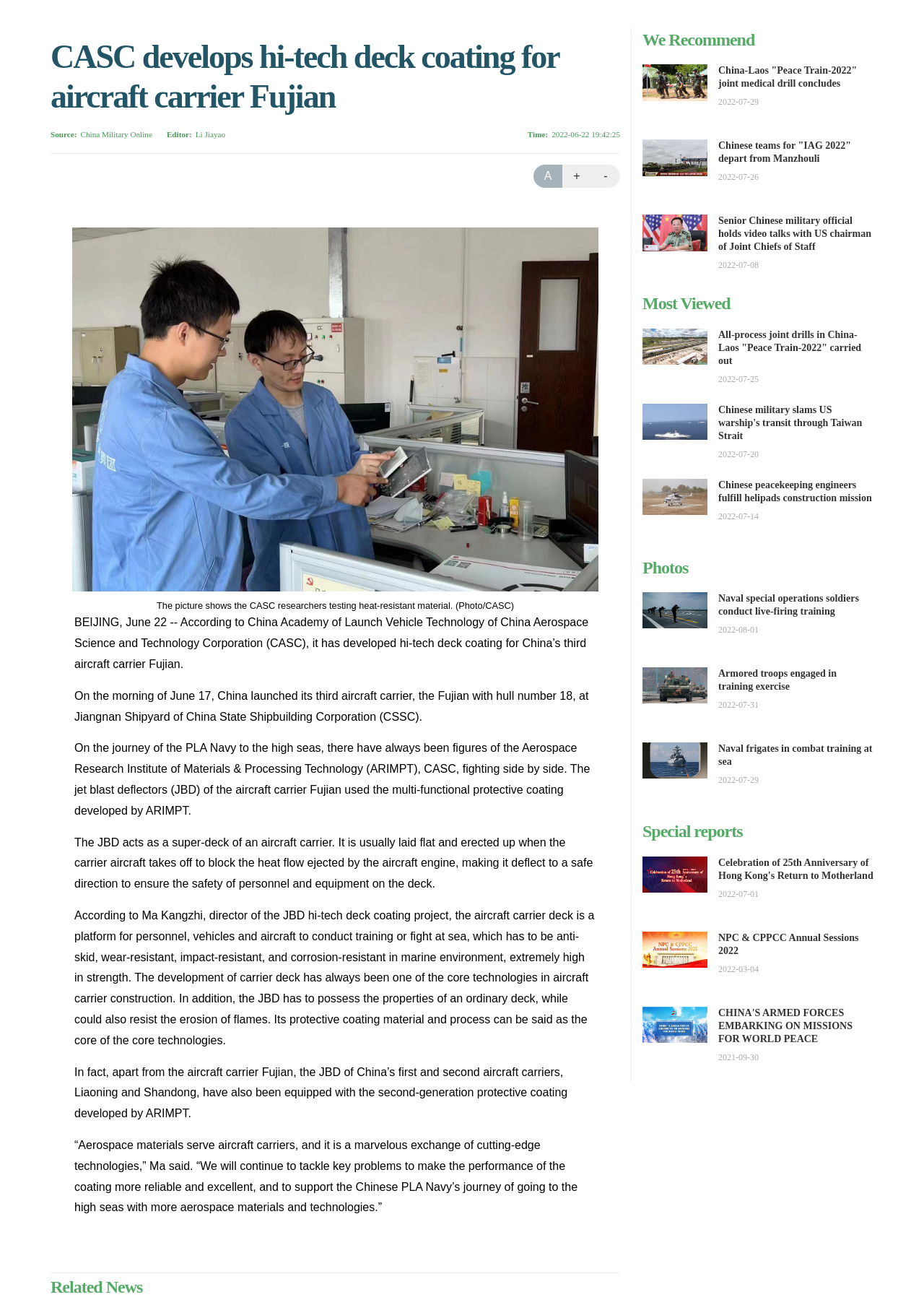Determine the bounding box coordinates for the clickable element to execute this instruction: "Click the link to read more about Chinese teams for 'IAG 2022' departing from Manzhouli". Provide the coordinates as four float numbers between 0 and 1, i.e., [left, top, right, bottom].

[0.777, 0.108, 0.921, 0.126]